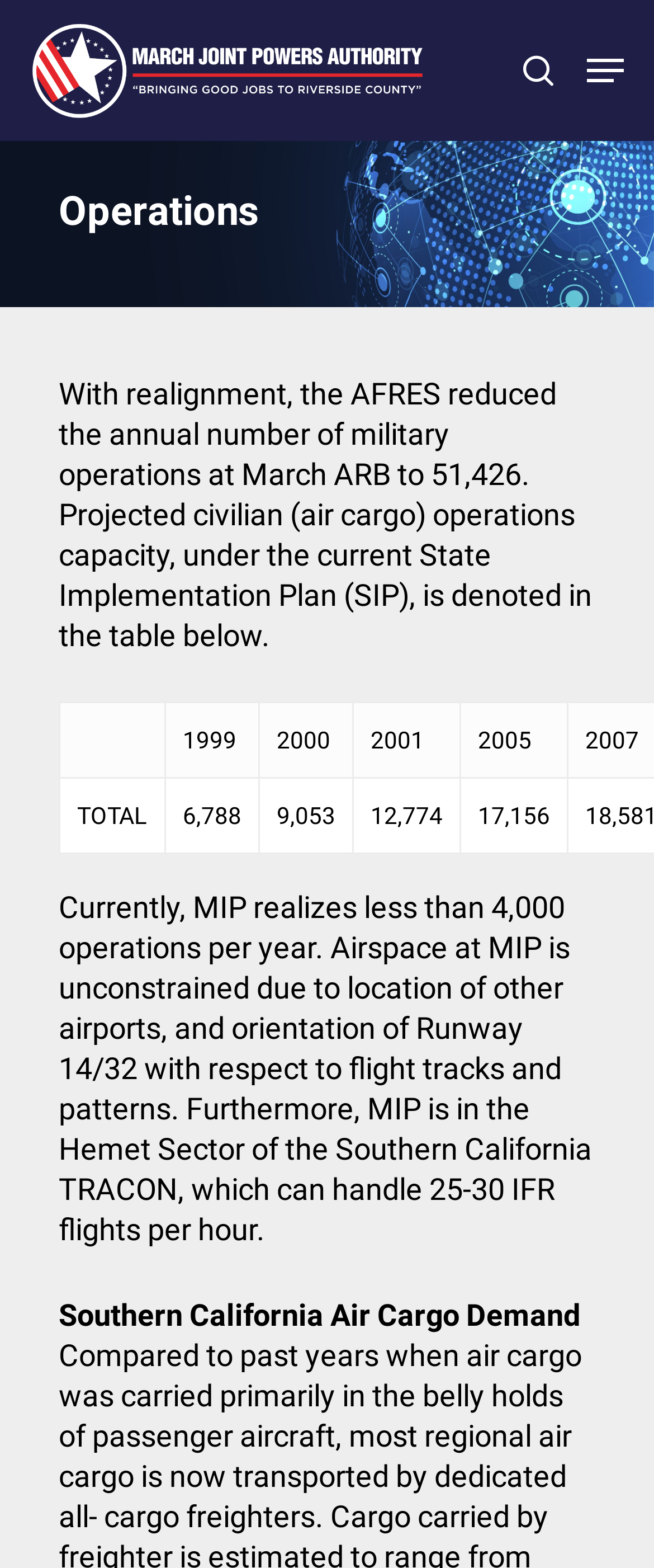Identify the bounding box coordinates for the UI element described as: "aria-label="Search" name="s" placeholder="Search"".

[0.09, 0.03, 0.91, 0.075]